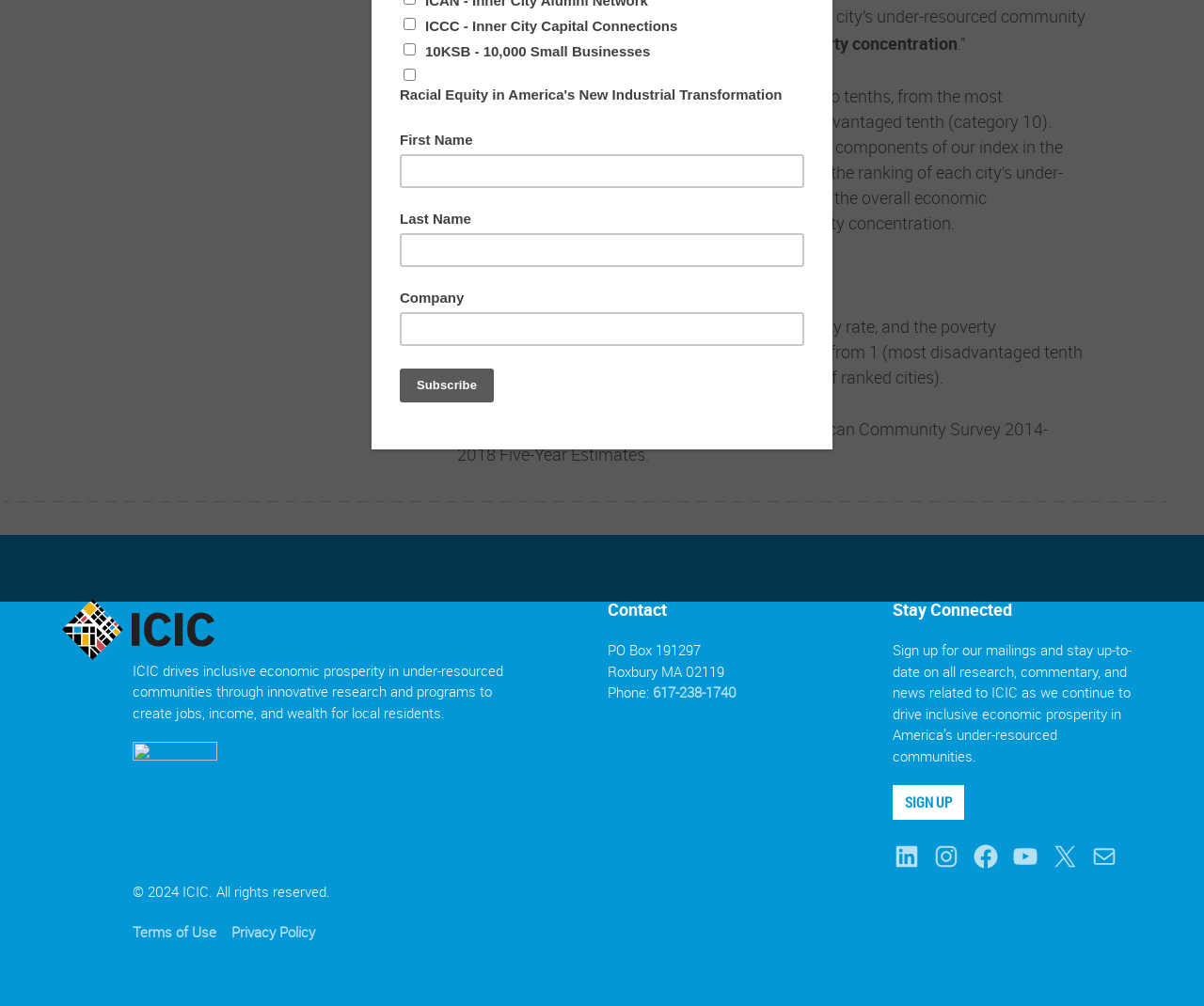Please determine the bounding box coordinates for the UI element described as: "Terms of Use".

[0.11, 0.917, 0.18, 0.935]